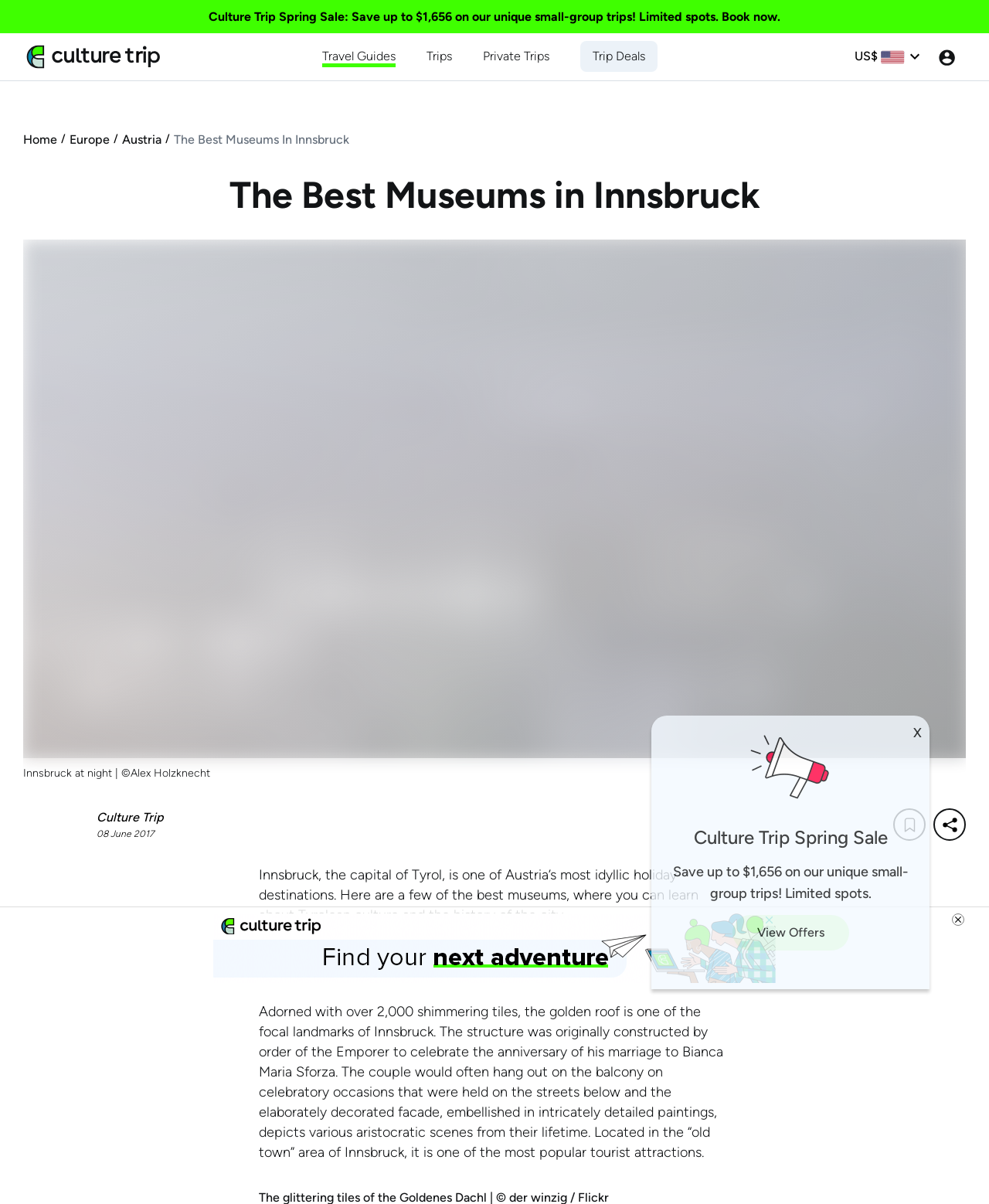Show me the bounding box coordinates of the clickable region to achieve the task as per the instruction: "Read about Museum Goldenes Dachl".

[0.262, 0.79, 0.738, 0.808]